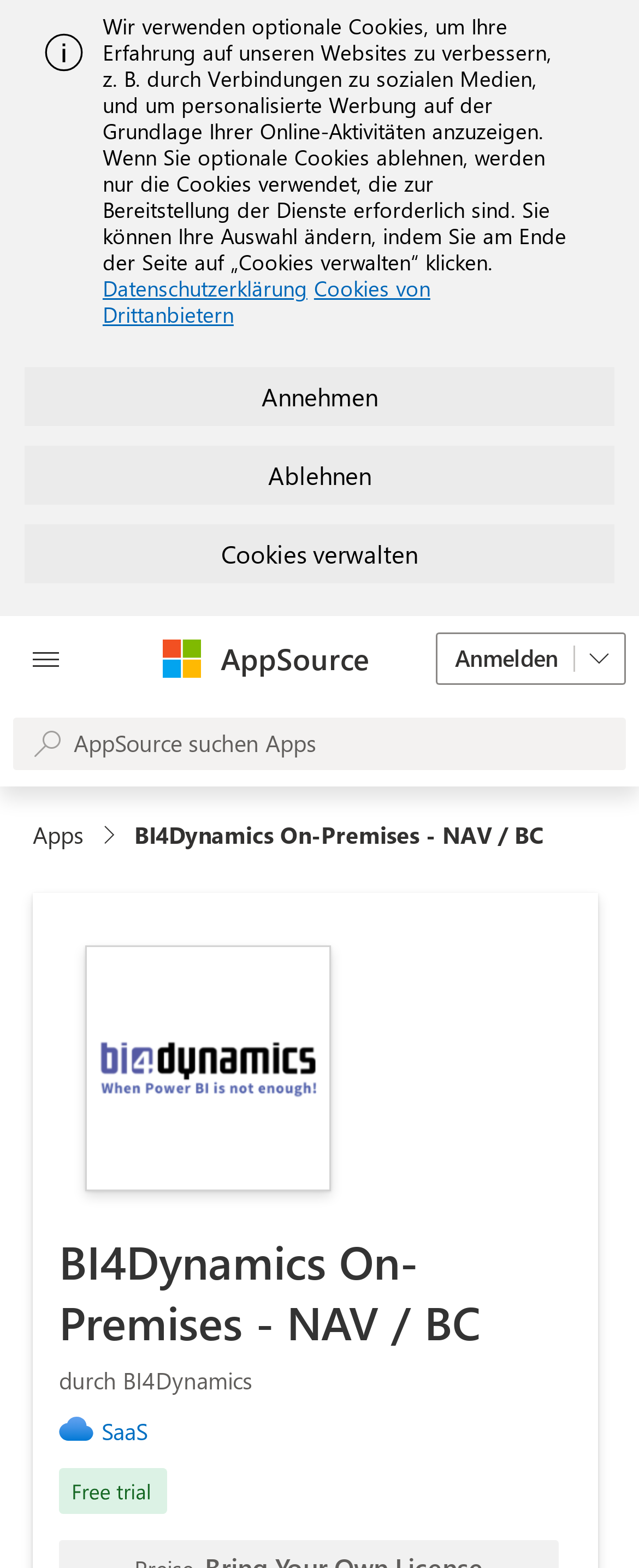Offer a comprehensive description of the webpage’s content and structure.

This webpage is about Business Intelligence for Microsoft Dynamics NAV/BC. At the top, there is an alert message with an image on the left side, which is likely a logo. Below the alert message, there is a paragraph of text explaining the use of optional cookies on the website, along with links to the privacy policy and cookie settings. 

On the same level, there are three buttons: "Accept", "Reject", and "Manage Cookies". The "Accept" button is located on the right side, while the "Reject" and "Manage Cookies" buttons are below it.

Further down, there is a section with a button labeled "Open all areas" on the left side. On the right side of this section, there are links to Microsoft and AppSource, accompanied by an image of the Microsoft logo.

Next, there is a login section with a link to "Sign in" and a button to "Sign in" with additional options. A search bar is located below the login section, which is currently disabled.

The main content of the webpage is divided into sections, with a navigation breadcrumb trail at the top. The breadcrumb trail shows the current location as "Apps" and "BI4Dynamics On-Premises - NAV / BC". Below the breadcrumb trail, there is an image of BI4Dynamics On-Premises - NAV / BC, followed by two headings: "BI4Dynamics On-Premises - NAV / BC" and "by BI4Dynamics". 

Finally, there is a link to "SaaS" and an image of a "Free trial" badge at the bottom of the page.